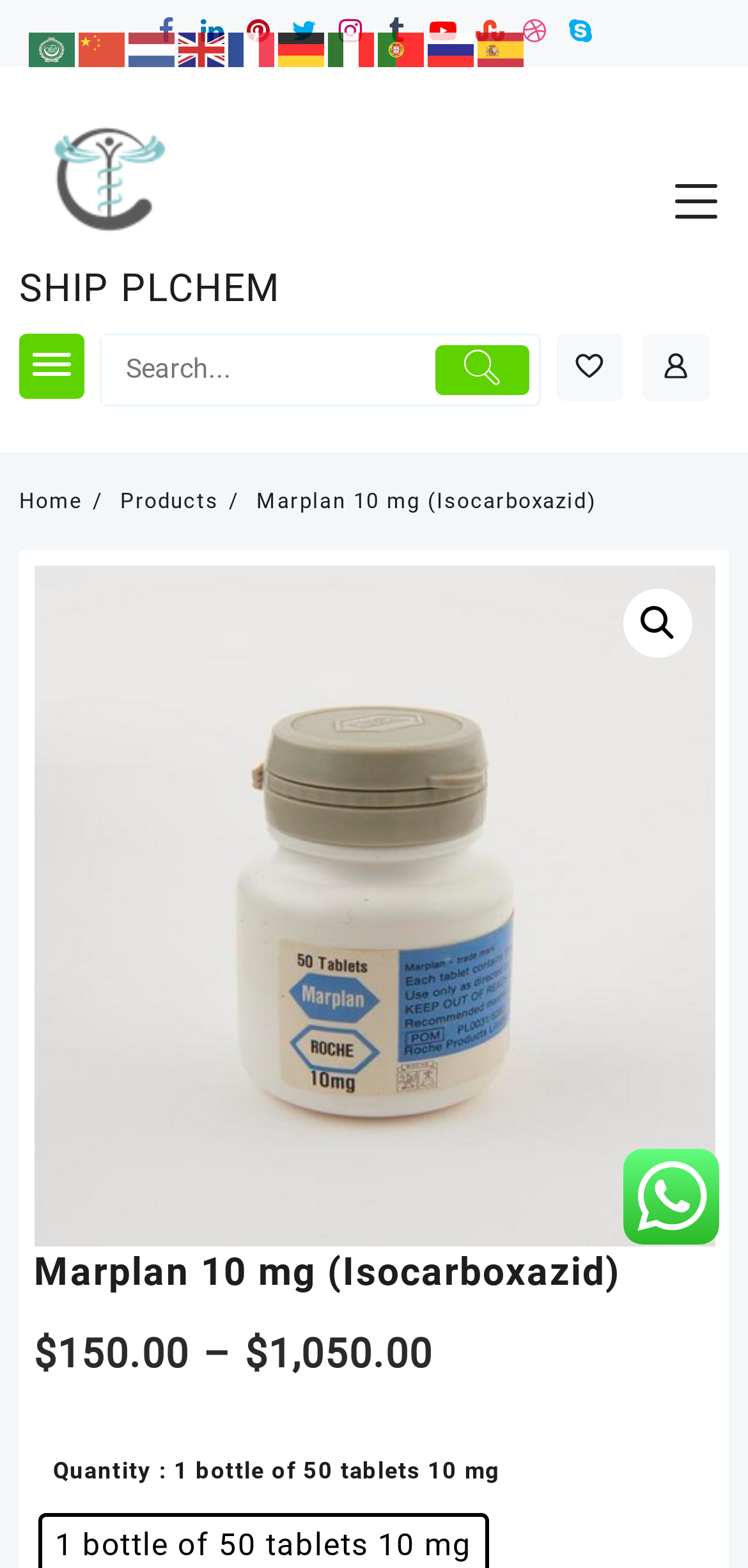Refer to the screenshot and give an in-depth answer to this question: What is the price of Marplan 10 mg?

I found the price of Marplan 10 mg by looking at the text elements on the webpage. Specifically, I found the StaticText element with the text '$' and the adjacent StaticText element with the text '150.00', which indicates the price of the medication.